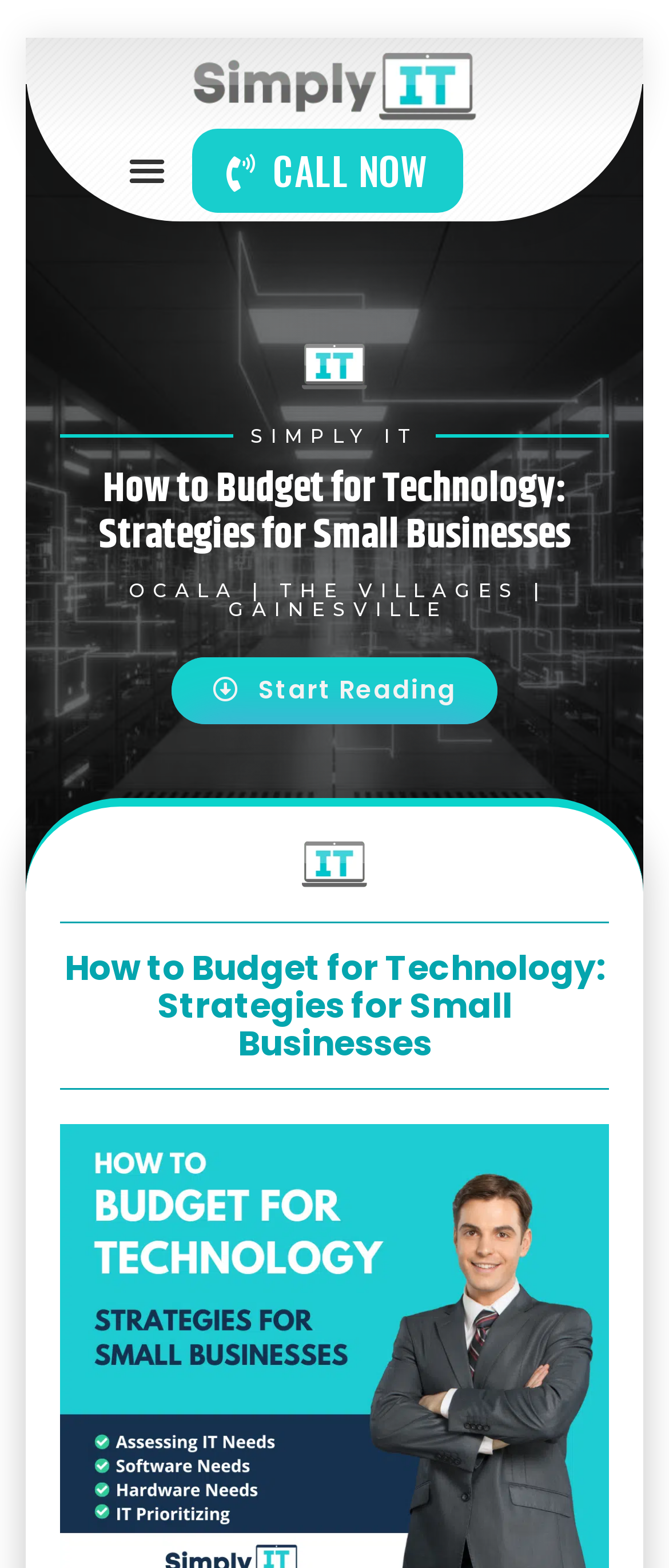Using details from the image, please answer the following question comprehensively:
What is the purpose of the 'CALL NOW' button?

I inferred the purpose of the 'CALL NOW' button by its location and text. It is a prominent button located at the top of the webpage, suggesting that it is a call-to-action element. The text 'CALL NOW' implies that it is meant for users to contact the company, likely to inquire about their services.